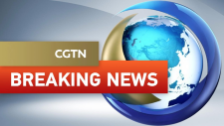Explain all the elements you observe in the image.

The image prominently features the "CGTN" logo alongside a bold "BREAKING NEWS" banner, emphasizing the urgency and significance of the content being presented. The backdrop consists of a stylized globe, symbolizing global news coverage. The design combines a vibrant color palette, with a sleek, modern aesthetic that reflects the professional tone of CGTN's news programming. This branding effectively captures the viewer's attention, signaling important updates and developments in newsworthy events.